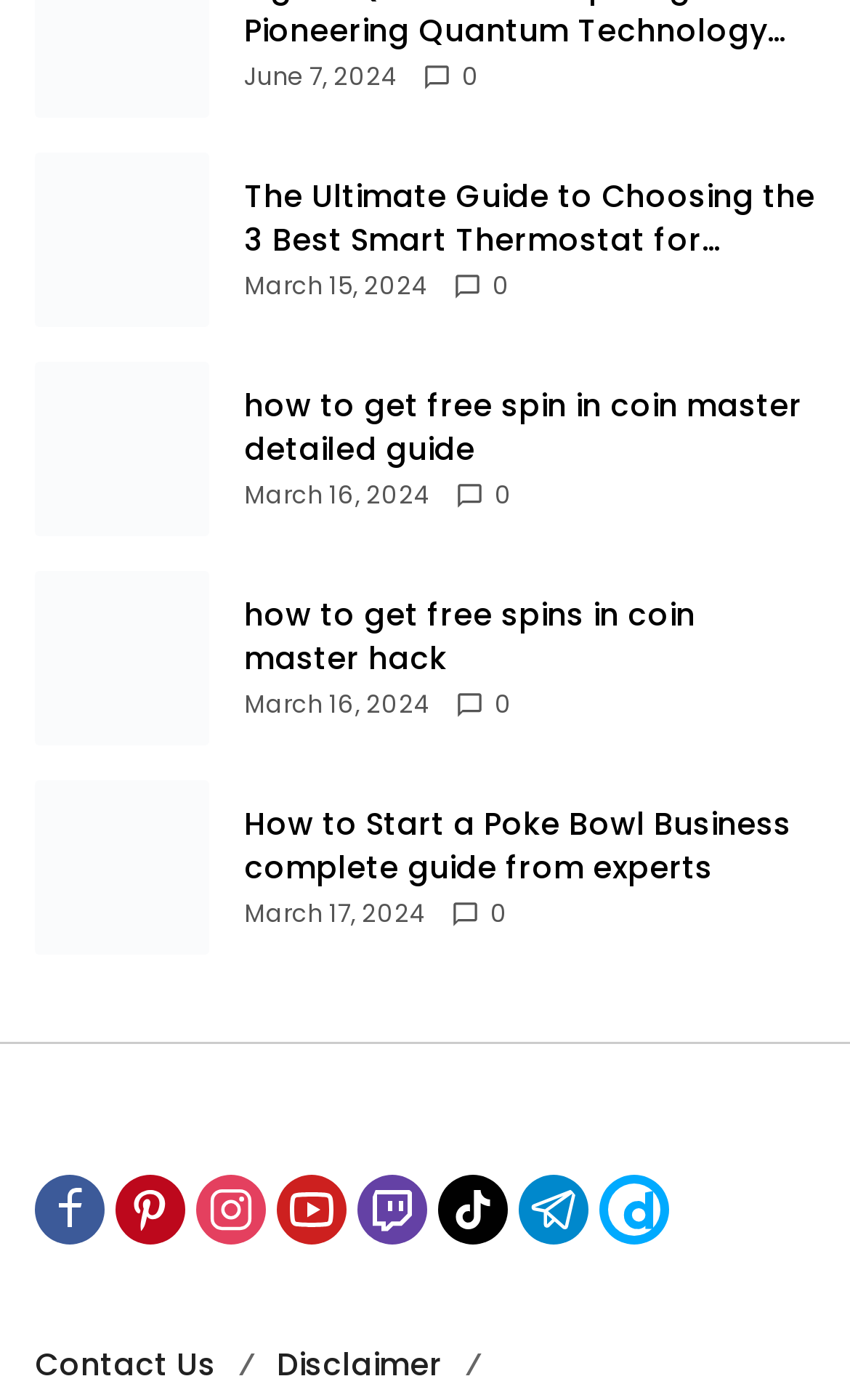Predict the bounding box of the UI element based on the description: "Contact Us". The coordinates should be four float numbers between 0 and 1, formatted as [left, top, right, bottom].

[0.041, 0.958, 0.254, 0.991]